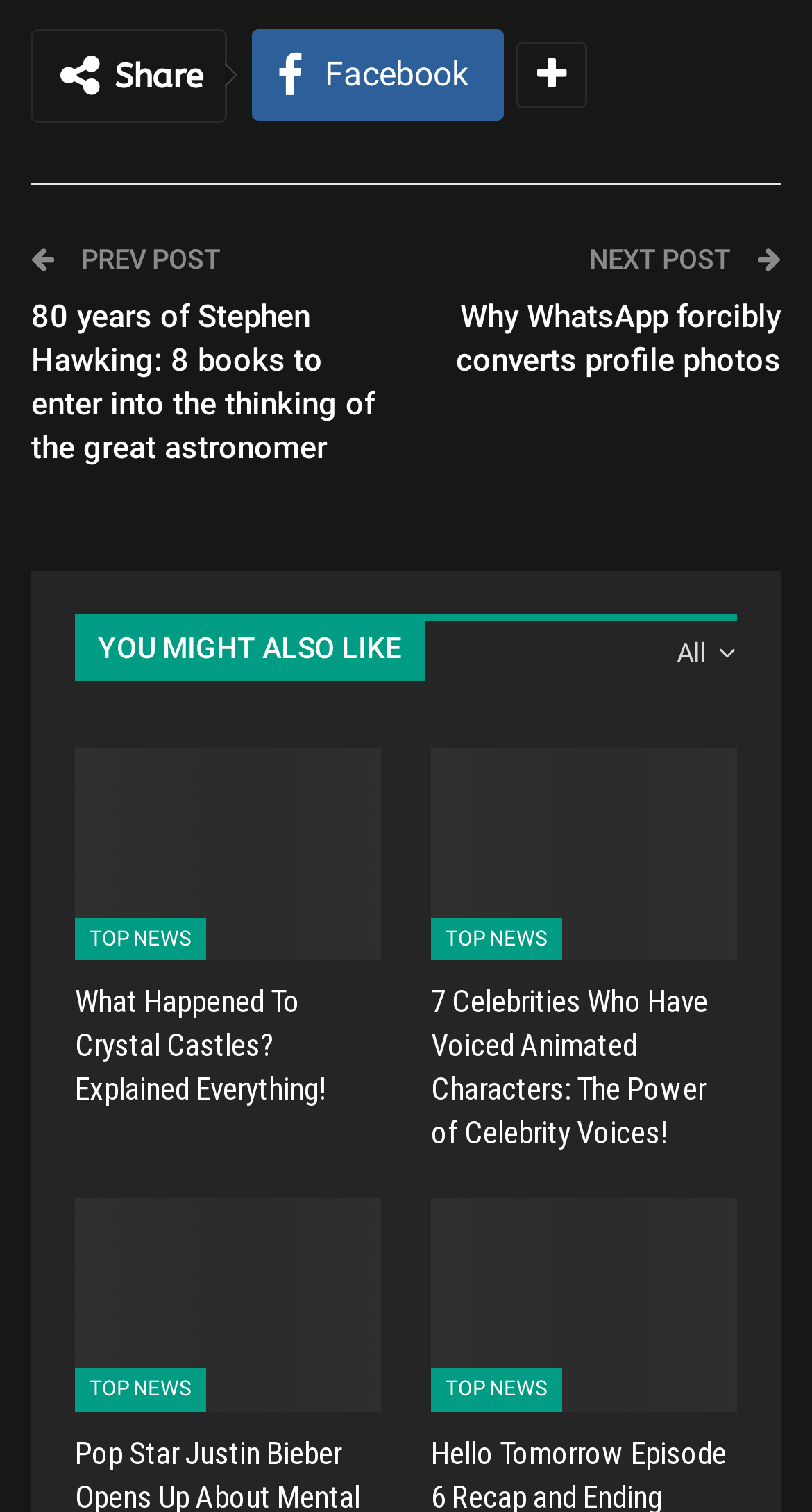Analyze the image and provide a detailed answer to the question: How many navigation links are there?

I counted the number of navigation links, which are 'PREV POST', 'NEXT POST', and 'All', and there are 3 of them.